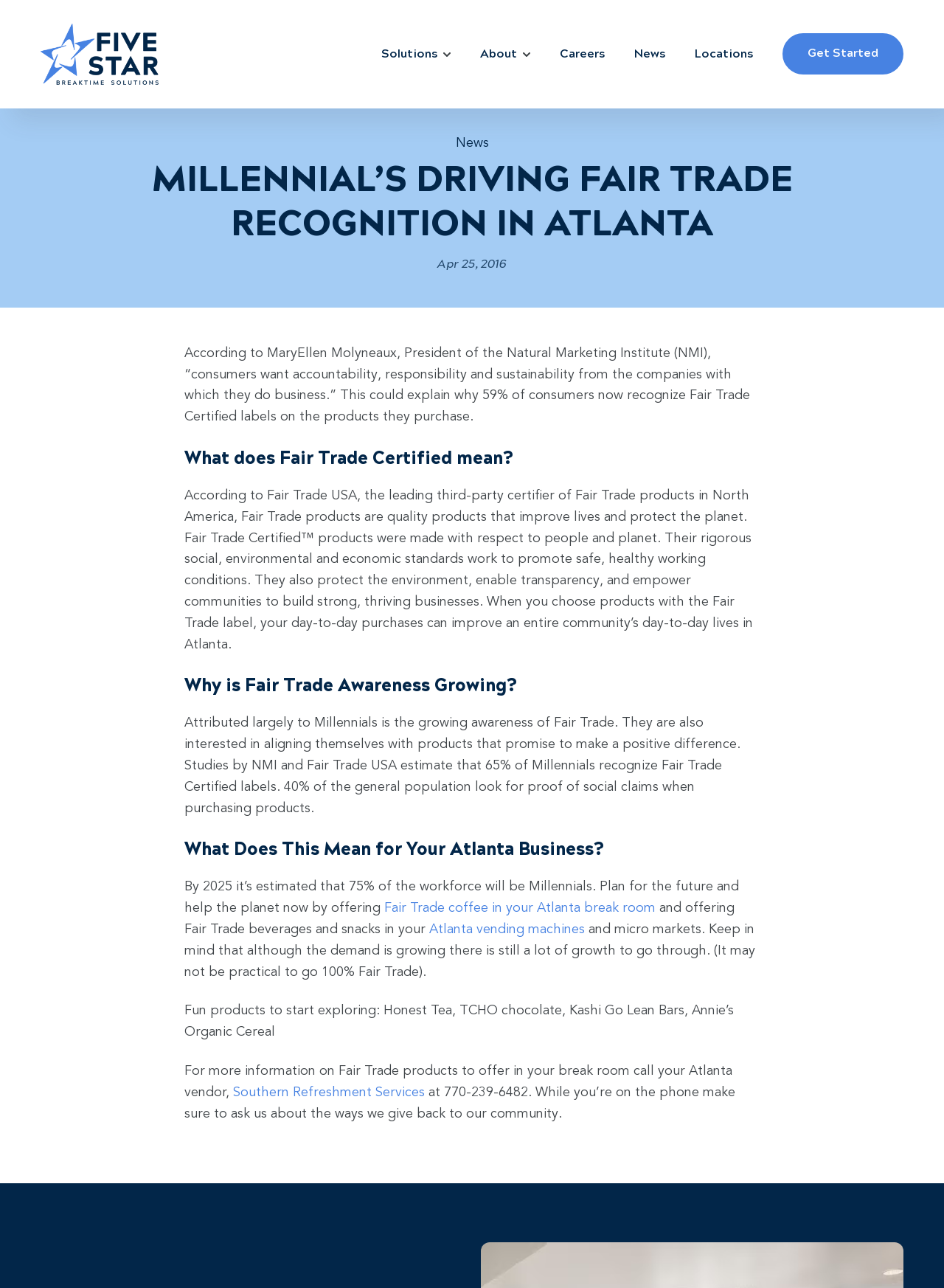Reply to the question with a single word or phrase:
What is the main topic of the article?

Fair Trade